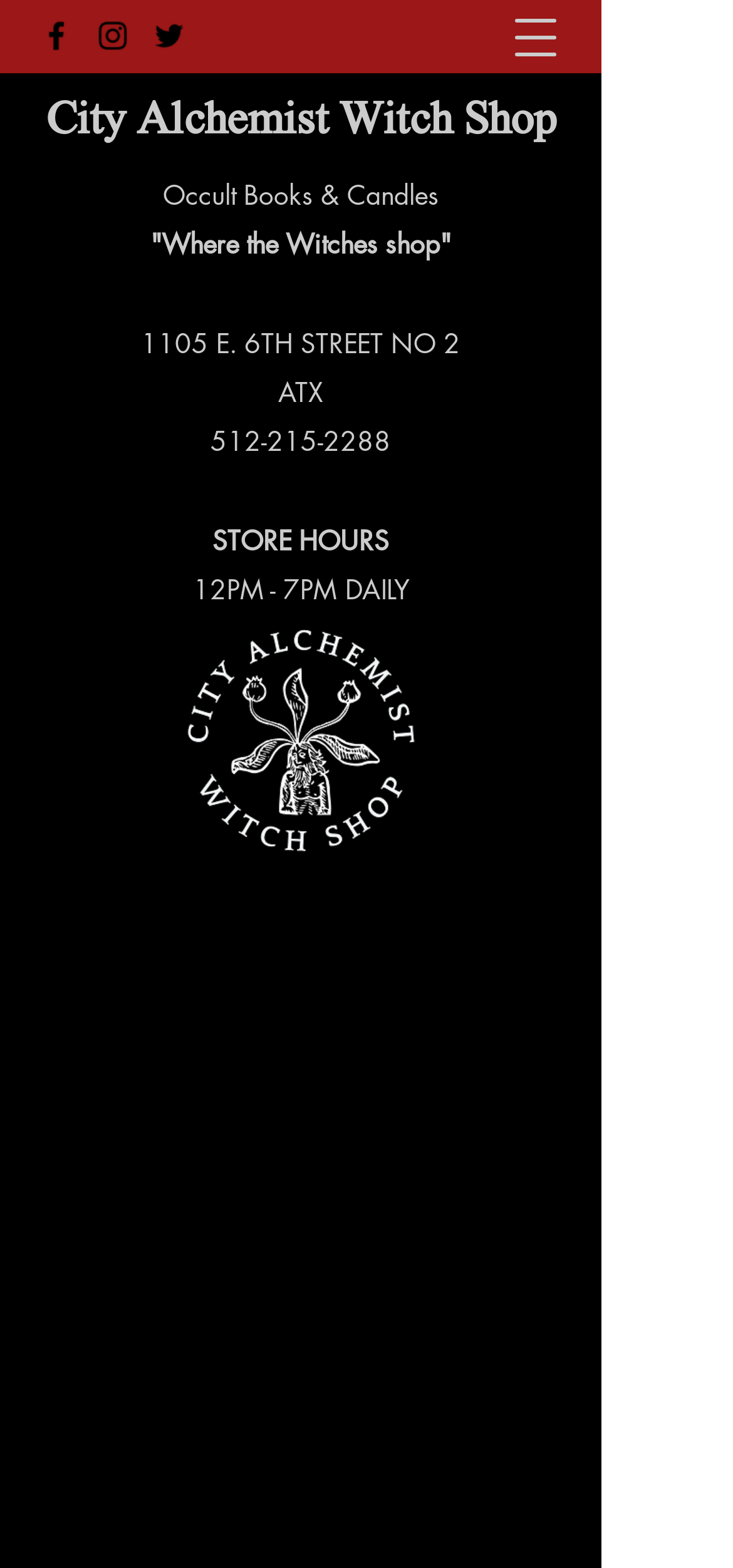Please determine the bounding box coordinates for the element with the description: "City Alchemist Witch Shop".

[0.063, 0.061, 0.758, 0.095]